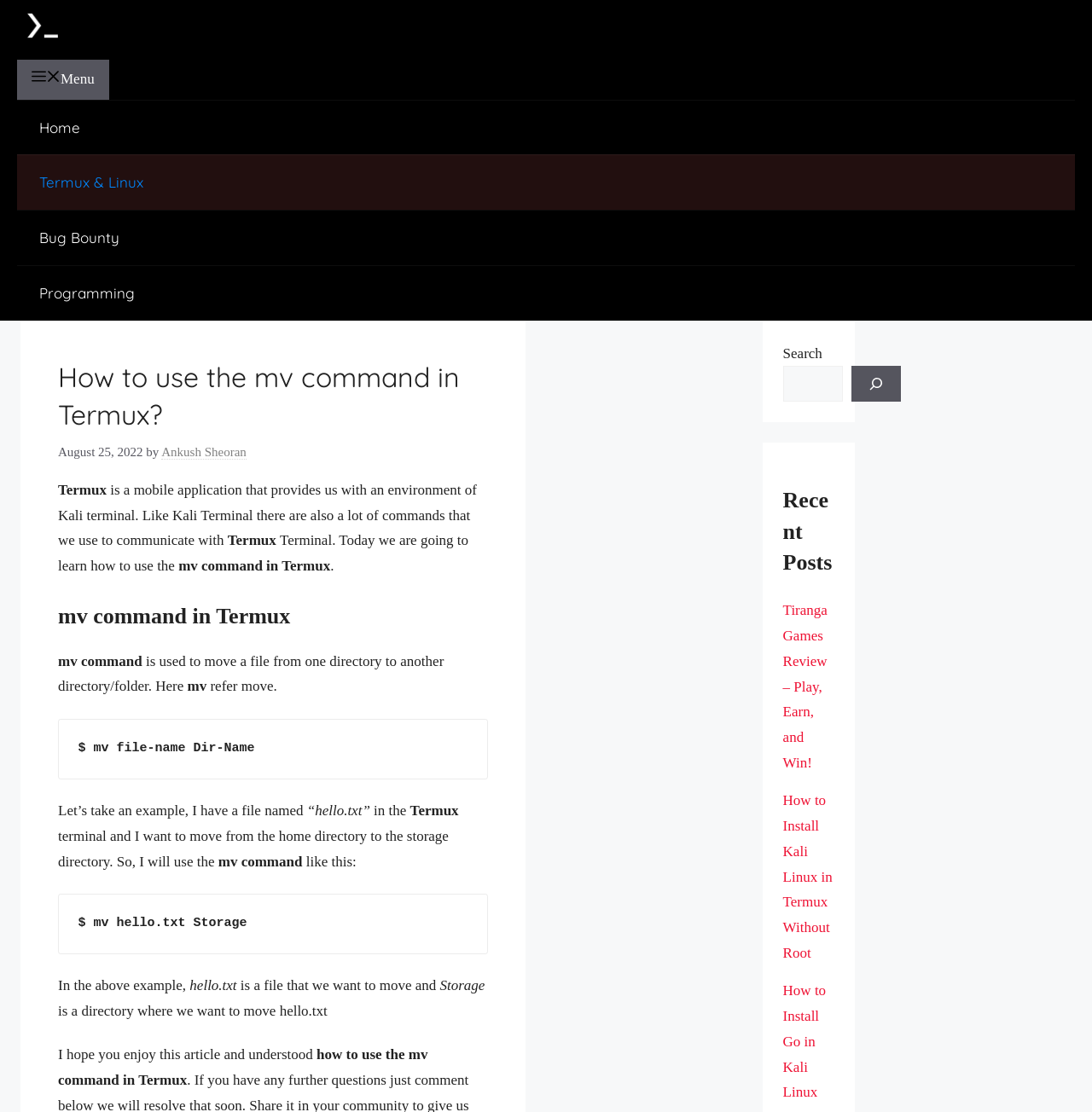From the webpage screenshot, predict the bounding box coordinates (top-left x, top-left y, bottom-right x, bottom-right y) for the UI element described here: Ankush Sheoran

[0.148, 0.4, 0.226, 0.413]